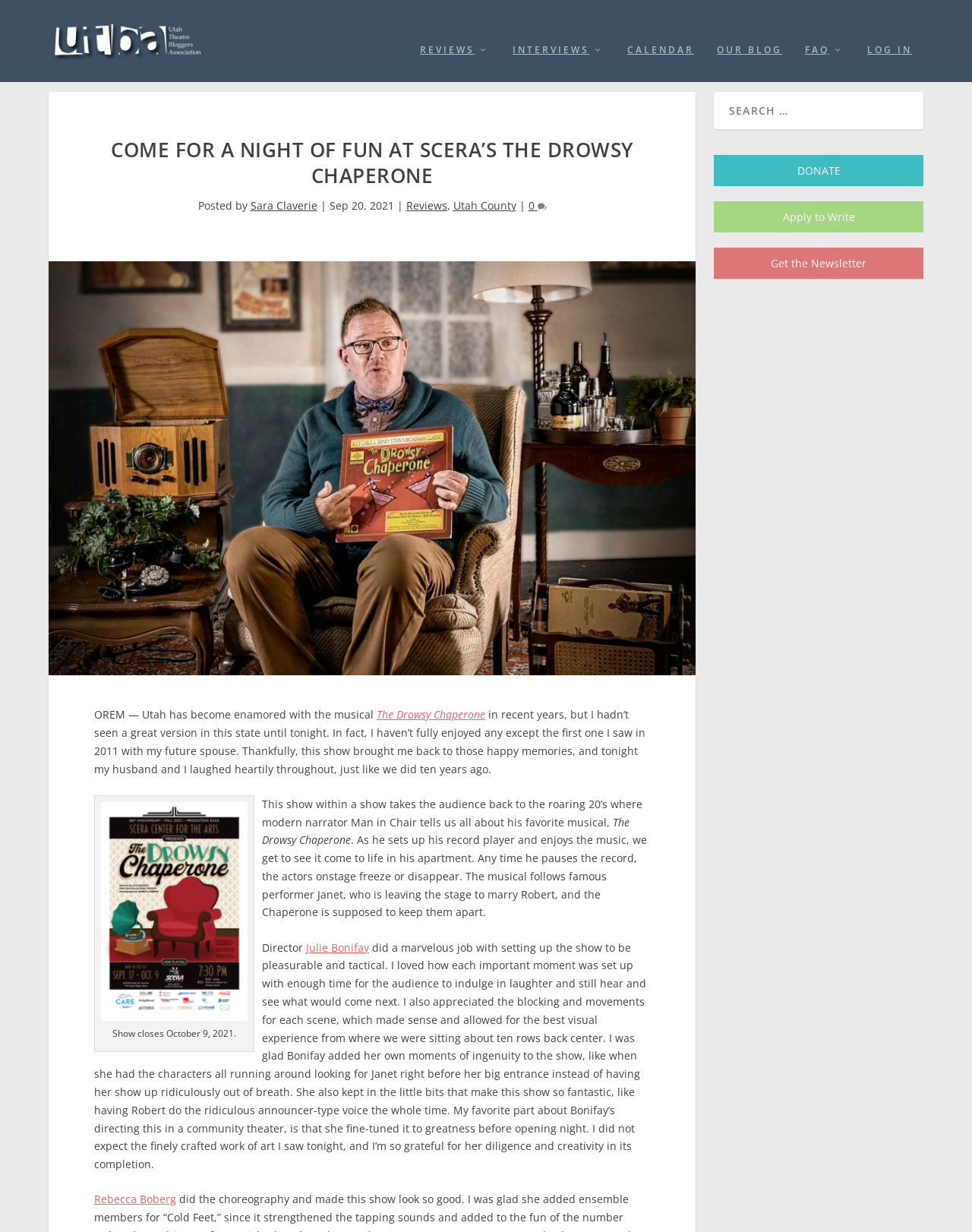Please determine the bounding box coordinates of the element's region to click for the following instruction: "Search for something".

[0.734, 0.092, 0.95, 0.123]